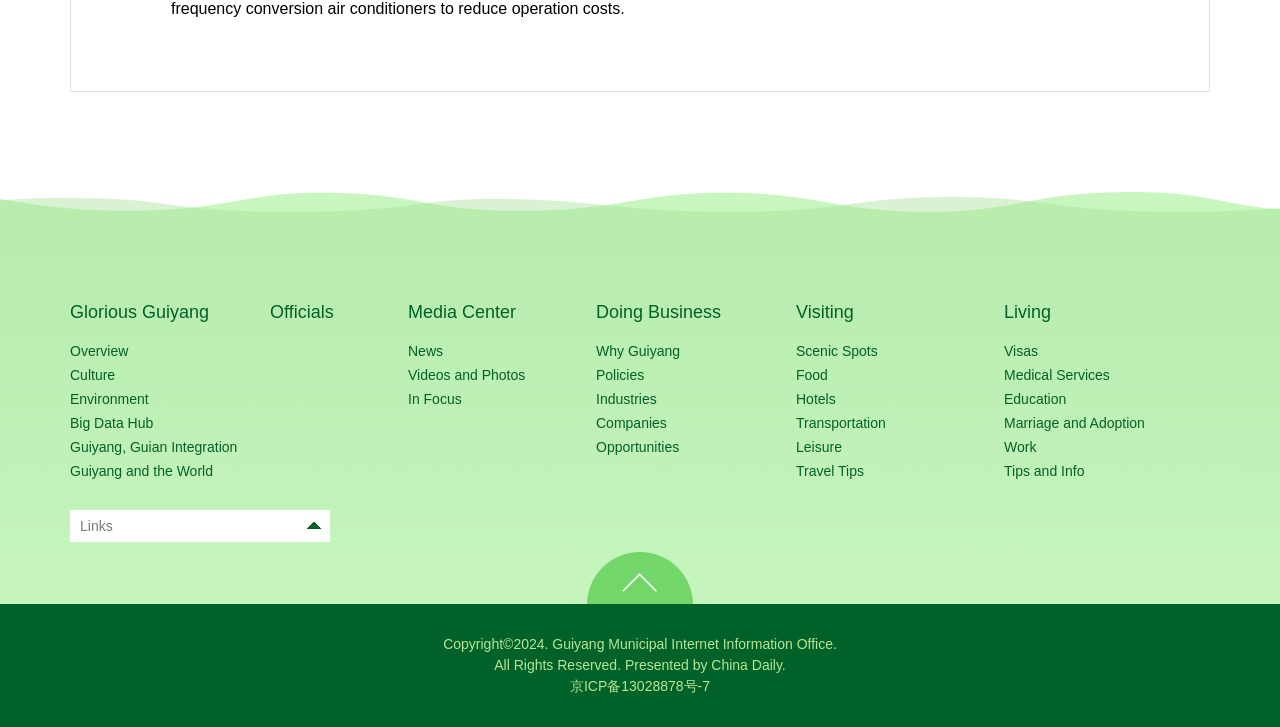Determine the bounding box coordinates of the element that should be clicked to execute the following command: "Explore Scenic Spots".

[0.622, 0.472, 0.686, 0.494]